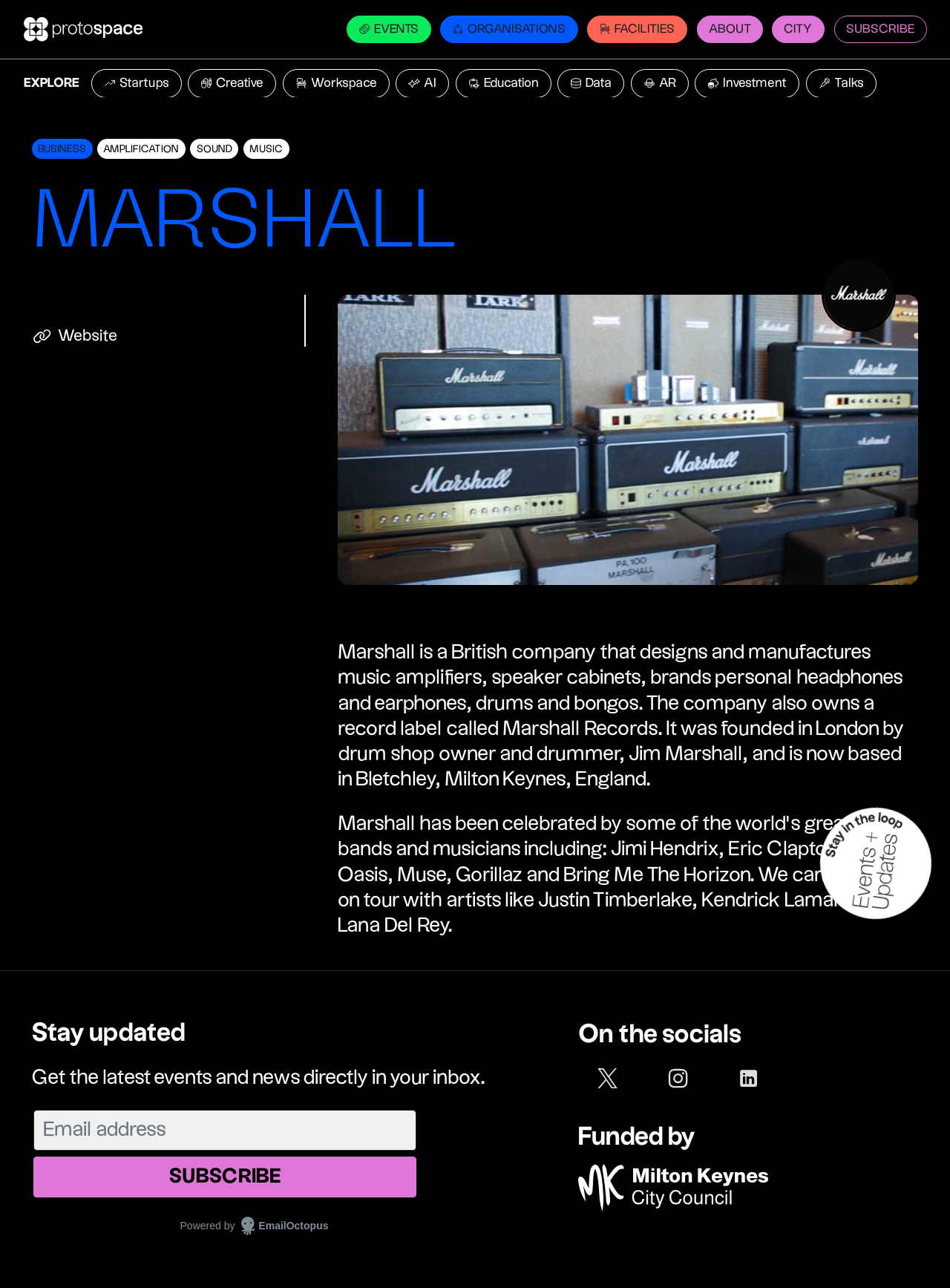Respond concisely with one word or phrase to the following query:
Who is the founder of Marshall?

Jim Marshall